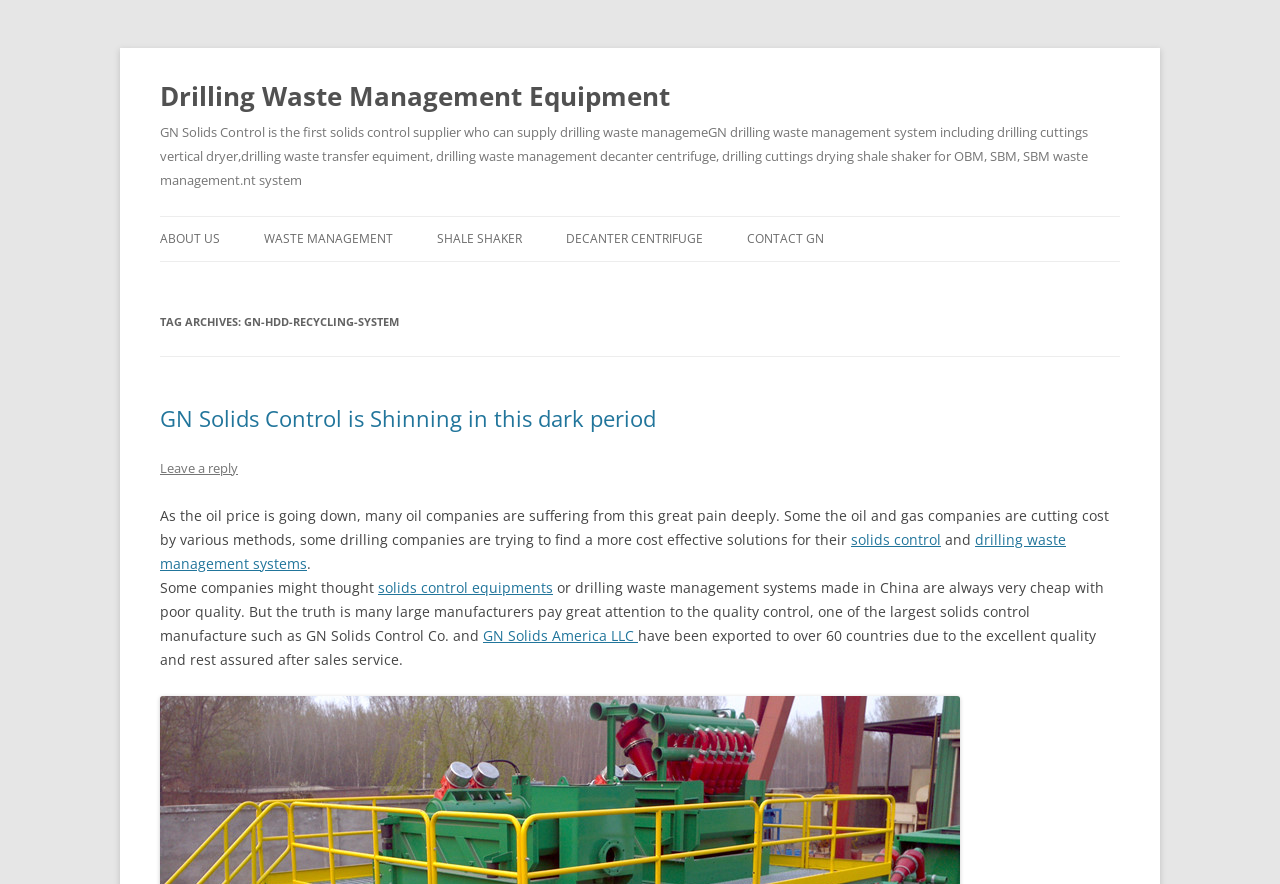How many countries have GN Solids Control's products been exported to?
Respond to the question with a well-detailed and thorough answer.

According to the static text on the webpage, GN Solids Control's products have been exported to over 60 countries, which is a testament to the company's reputation and quality of its products.